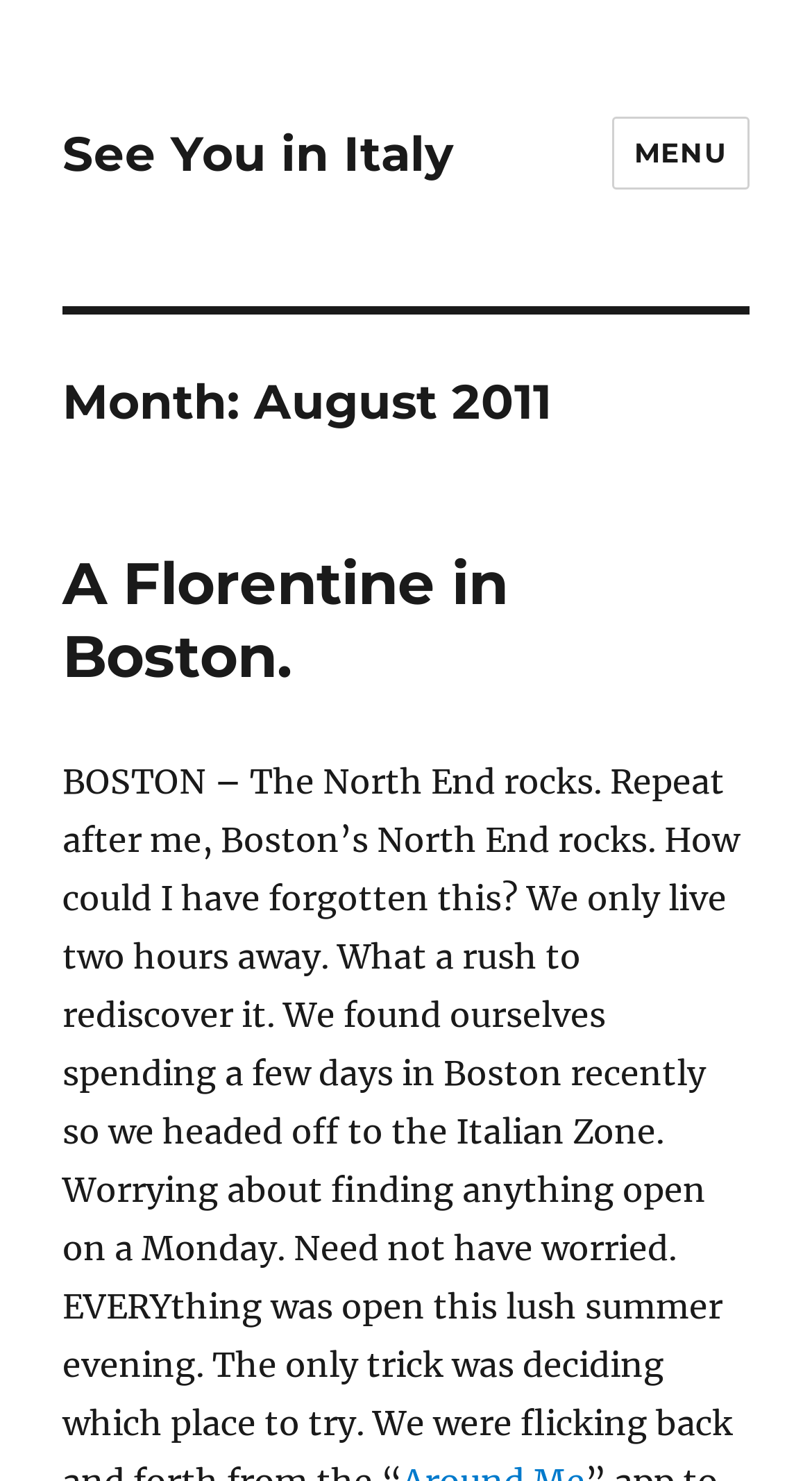Look at the image and answer the question in detail:
What is the current month?

The webpage has a heading 'Month: August 2011' which indicates the current month and year. This heading is located near the top of the page, suggesting that it is a key piece of information.